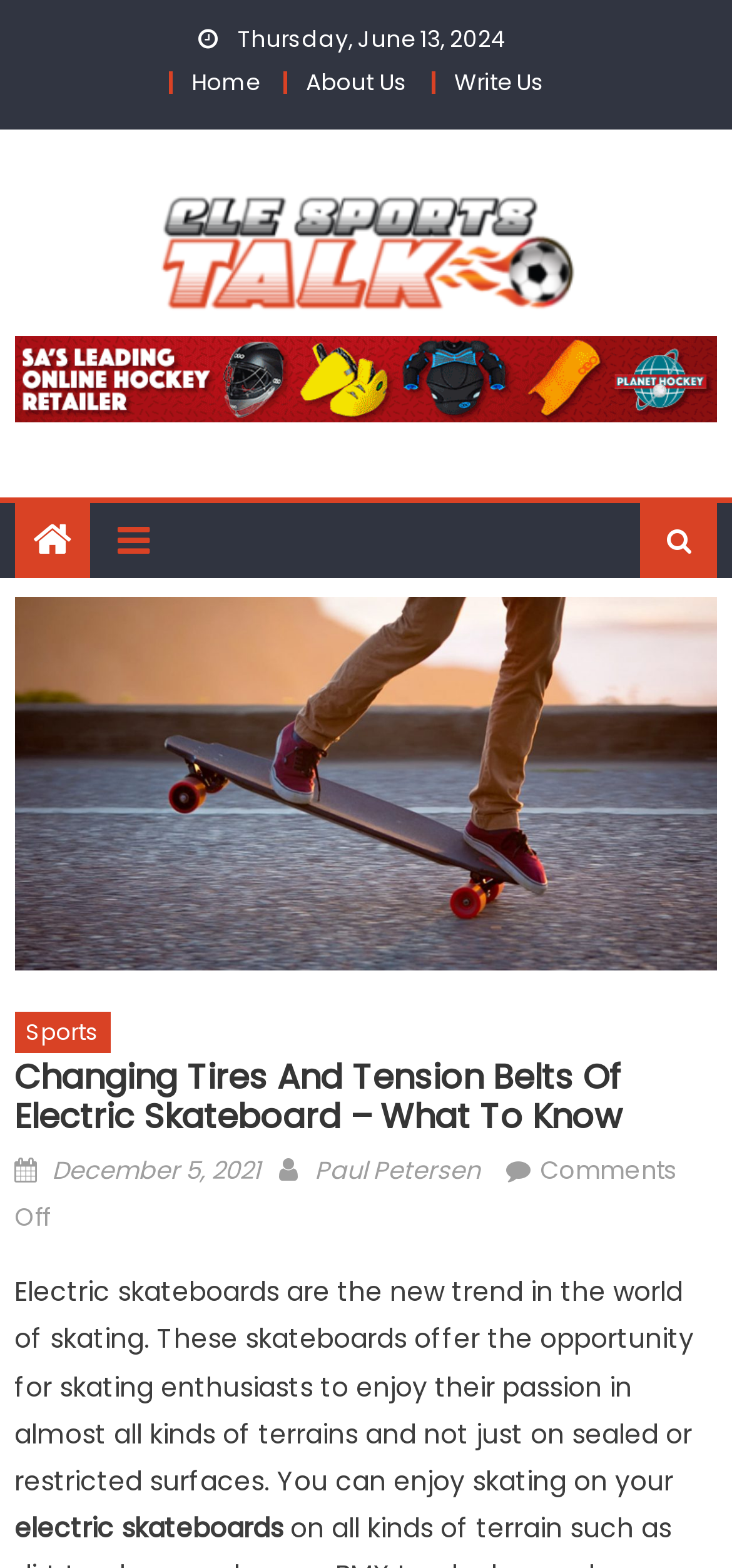Give a comprehensive overview of the webpage, including key elements.

The webpage is about an article titled "Changing Tires And Tension Belts Of Electric Skateboard – What To Know" on the Cle Sports Talk website. At the top, there is a date "Thursday, June 13, 2024" and a navigation menu with links to "Home", "About Us", and "Write Us". Below the navigation menu, there is a large link to "Cle Sports Talk" accompanied by an image of the same name.

On the left side, there are two social media links, represented by icons. Below these icons, there is a large section containing the article's content. The article's title is a heading, followed by information about the post, including the date "December 5, 2021" and the author "Paul Petersen". There is also a "Comments Off" label.

The main content of the article starts below the post information, discussing electric skateboards and their ability to be used on various terrains. The text is divided into two paragraphs, with the second paragraph continuing the discussion about electric skateboards.